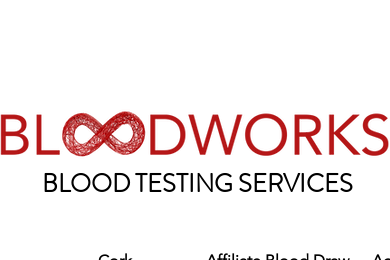Provide a brief response in the form of a single word or phrase:
What locations are mentioned for Bloodworks services?

Cork and Affiliate Blood Draw